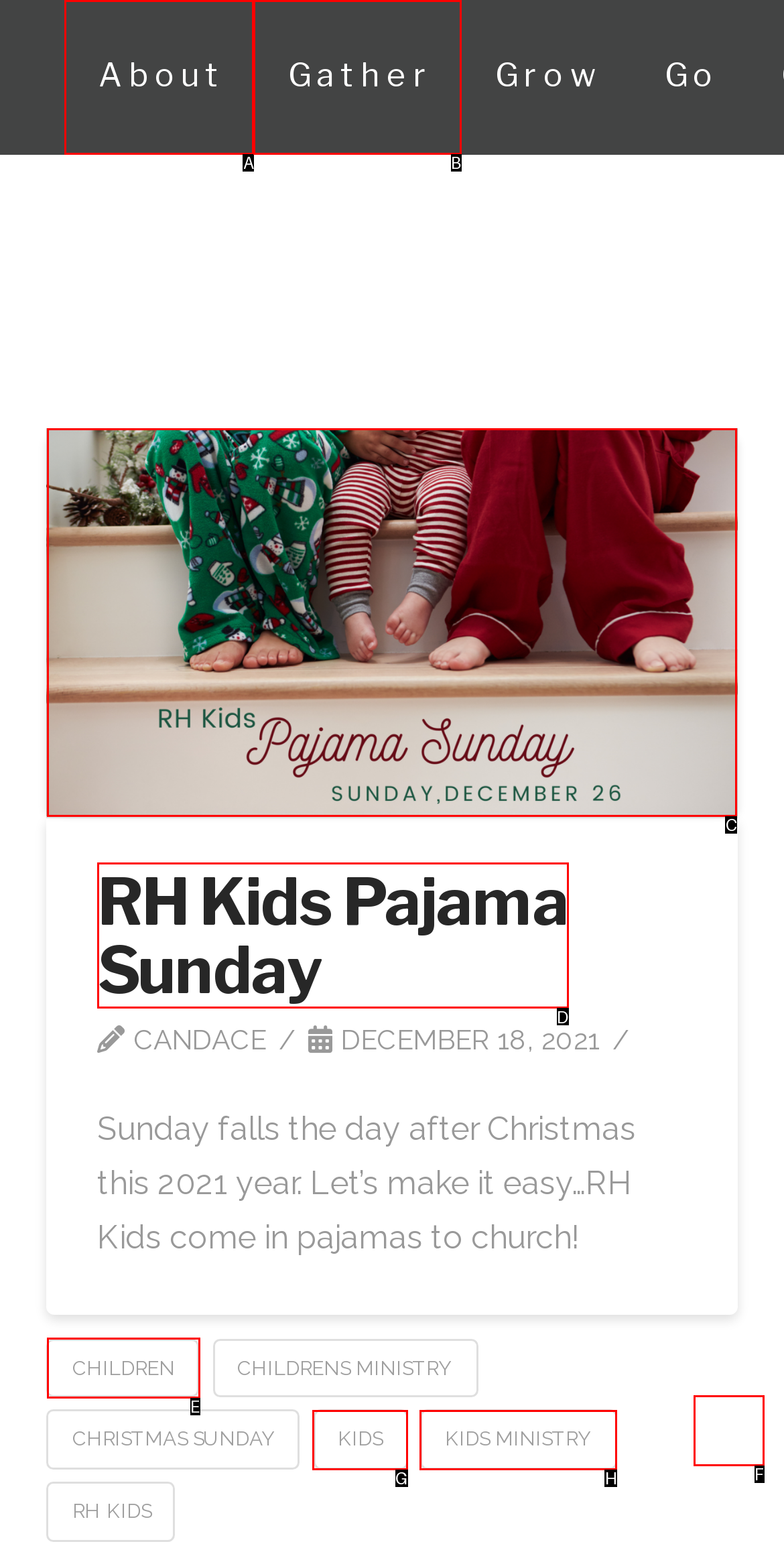Select the appropriate HTML element to click for the following task: go to CHILDREN page
Answer with the letter of the selected option from the given choices directly.

E